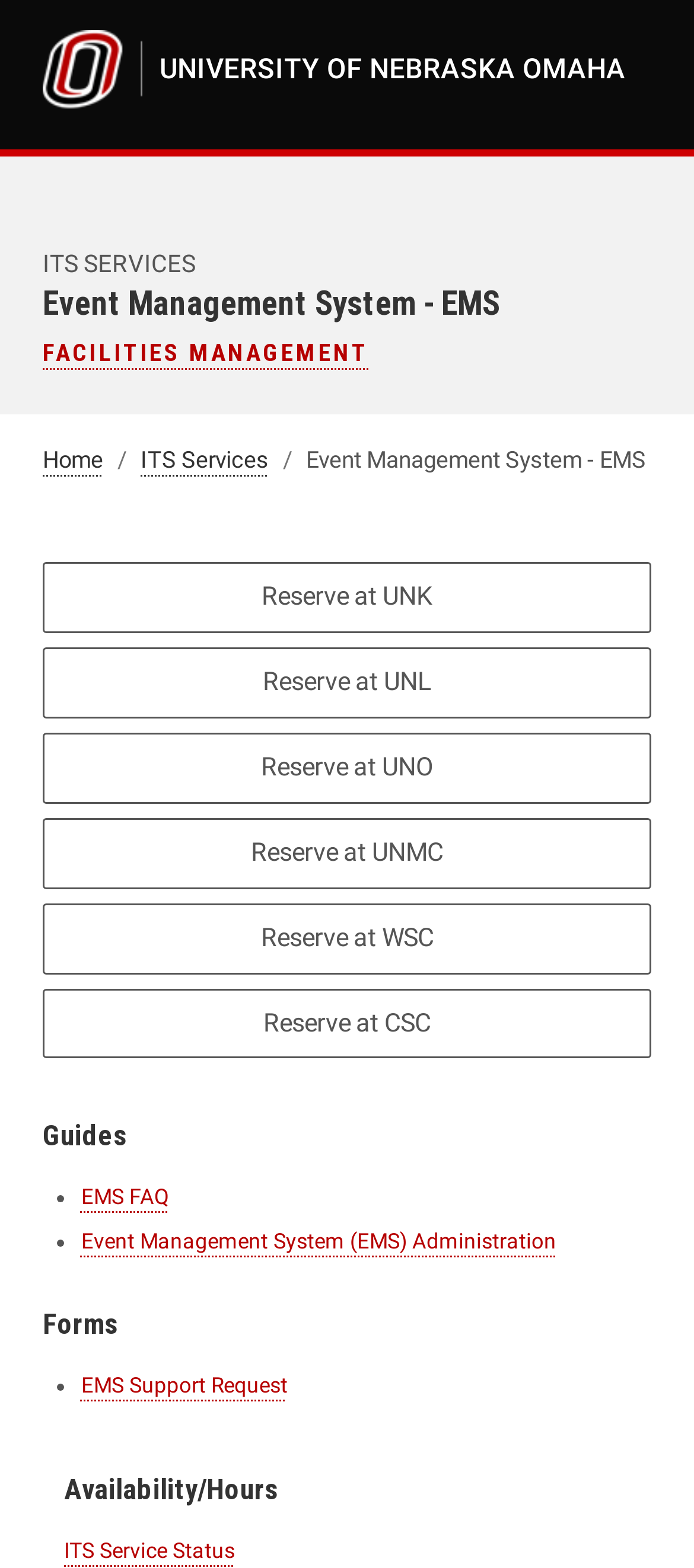Show the bounding box coordinates of the element that should be clicked to complete the task: "Go to ITS SERVICES".

[0.062, 0.159, 0.282, 0.177]